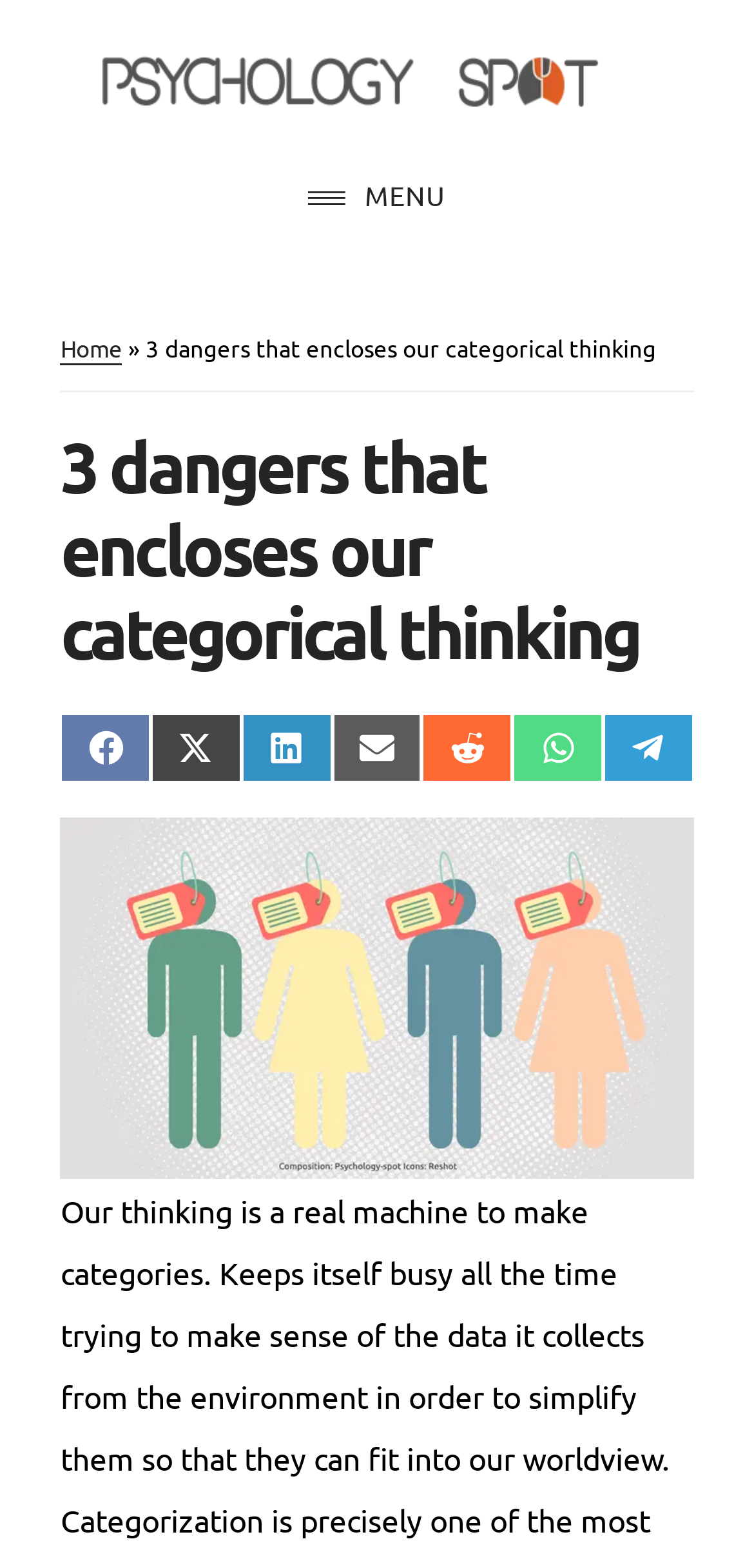Based on the element description: "Share on X (Twitter)", identify the UI element and provide its bounding box coordinates. Use four float numbers between 0 and 1, [left, top, right, bottom].

[0.2, 0.455, 0.32, 0.499]